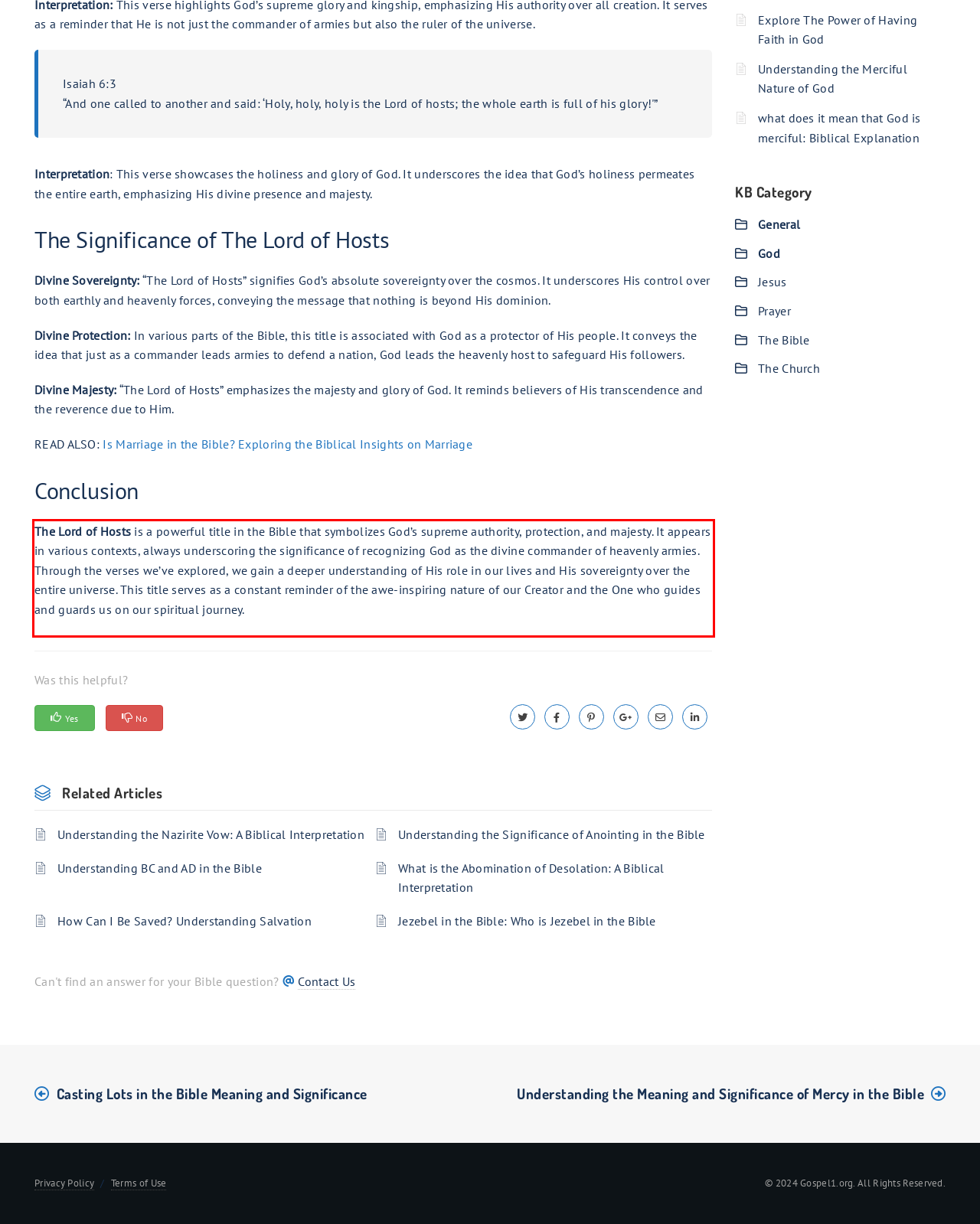Look at the webpage screenshot and recognize the text inside the red bounding box.

The Lord of Hosts is a powerful title in the Bible that symbolizes God’s supreme authority, protection, and majesty. It appears in various contexts, always underscoring the significance of recognizing God as the divine commander of heavenly armies. Through the verses we’ve explored, we gain a deeper understanding of His role in our lives and His sovereignty over the entire universe. This title serves as a constant reminder of the awe-inspiring nature of our Creator and the One who guides and guards us on our spiritual journey.